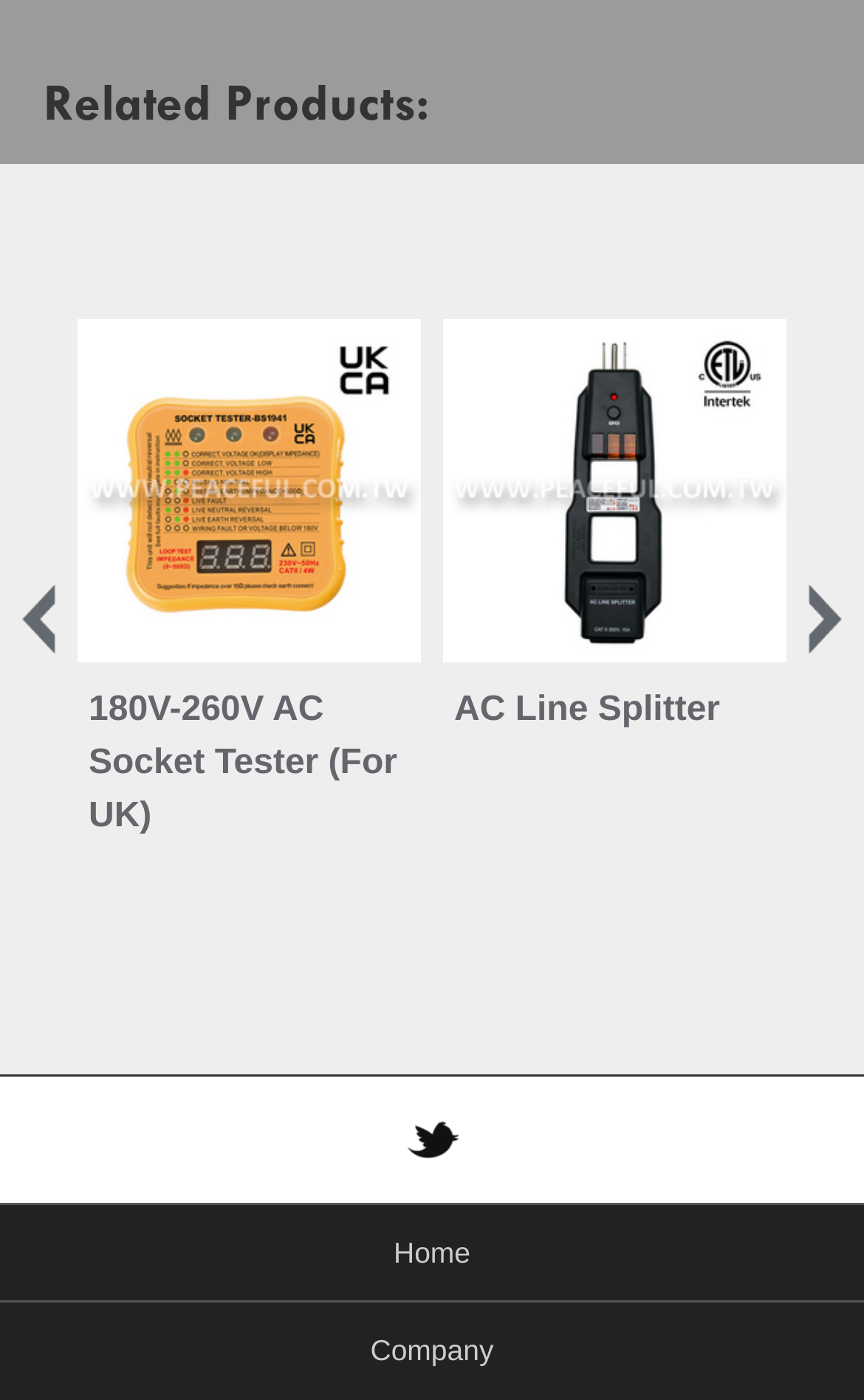Determine the bounding box coordinates of the region I should click to achieve the following instruction: "Go to Home page". Ensure the bounding box coordinates are four float numbers between 0 and 1, i.e., [left, top, right, bottom].

[0.0, 0.861, 1.0, 0.929]